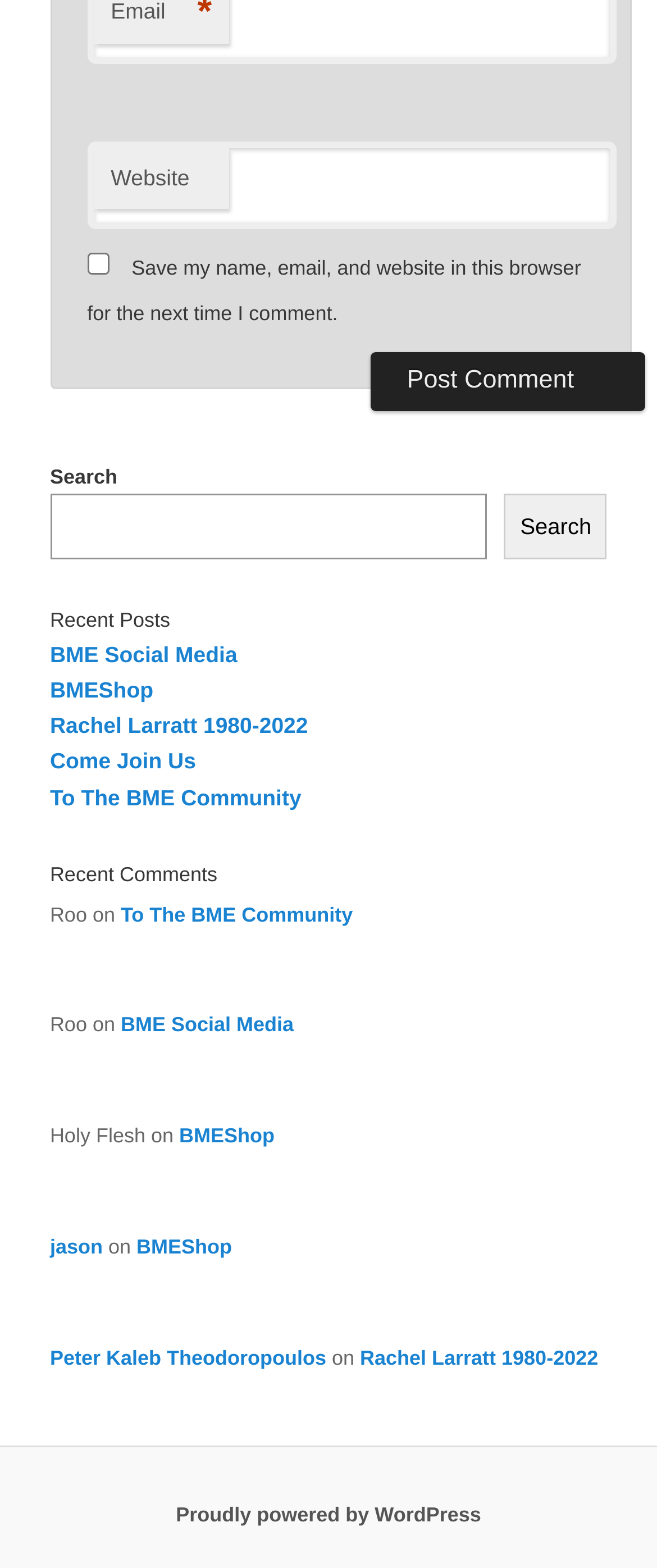Determine the bounding box coordinates for the element that should be clicked to follow this instruction: "Visit BME Social Media". The coordinates should be given as four float numbers between 0 and 1, in the format [left, top, right, bottom].

[0.076, 0.41, 0.361, 0.426]